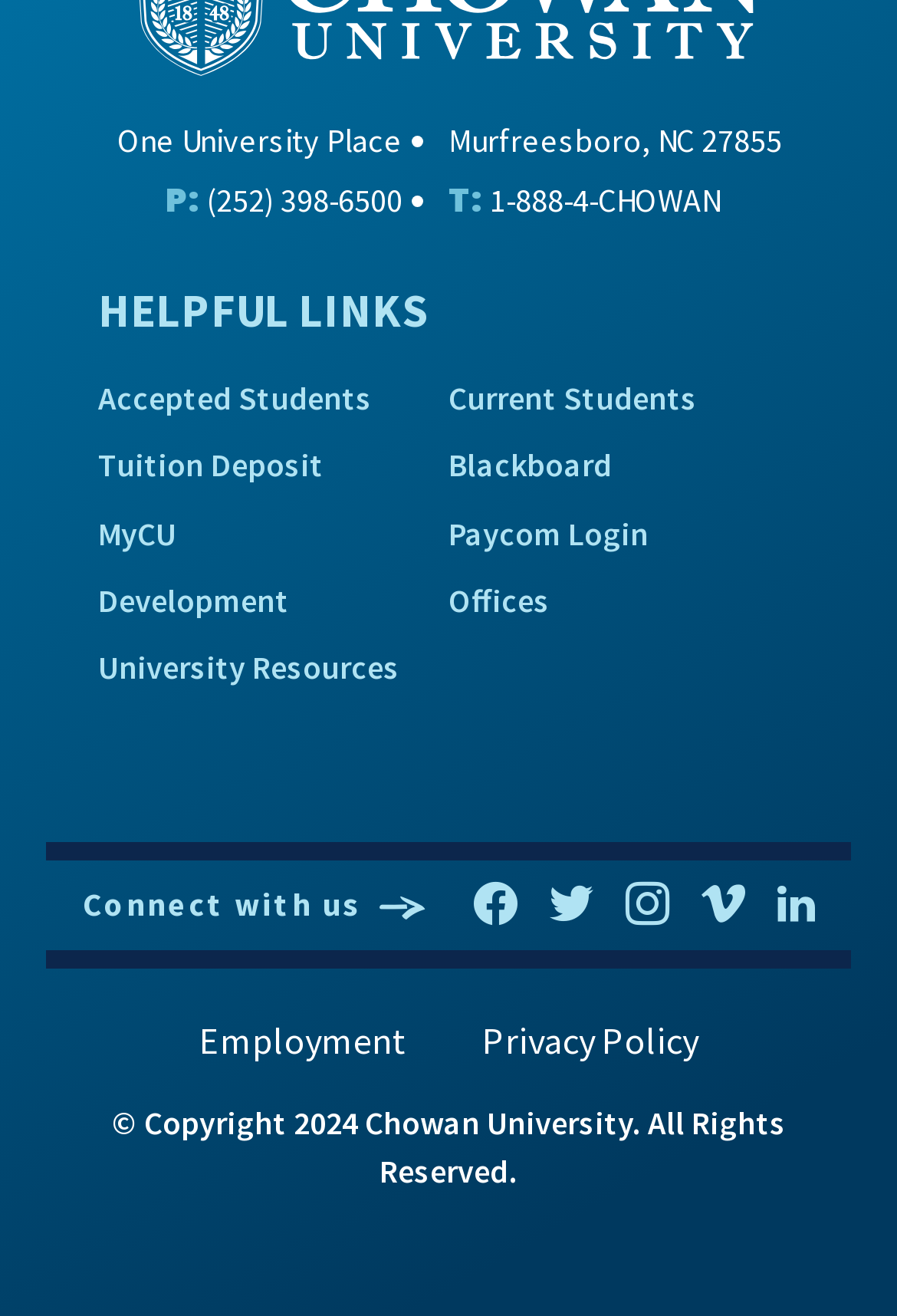Please find the bounding box coordinates of the clickable region needed to complete the following instruction: "View the Privacy Policy". The bounding box coordinates must consist of four float numbers between 0 and 1, i.e., [left, top, right, bottom].

[0.496, 0.759, 0.819, 0.823]